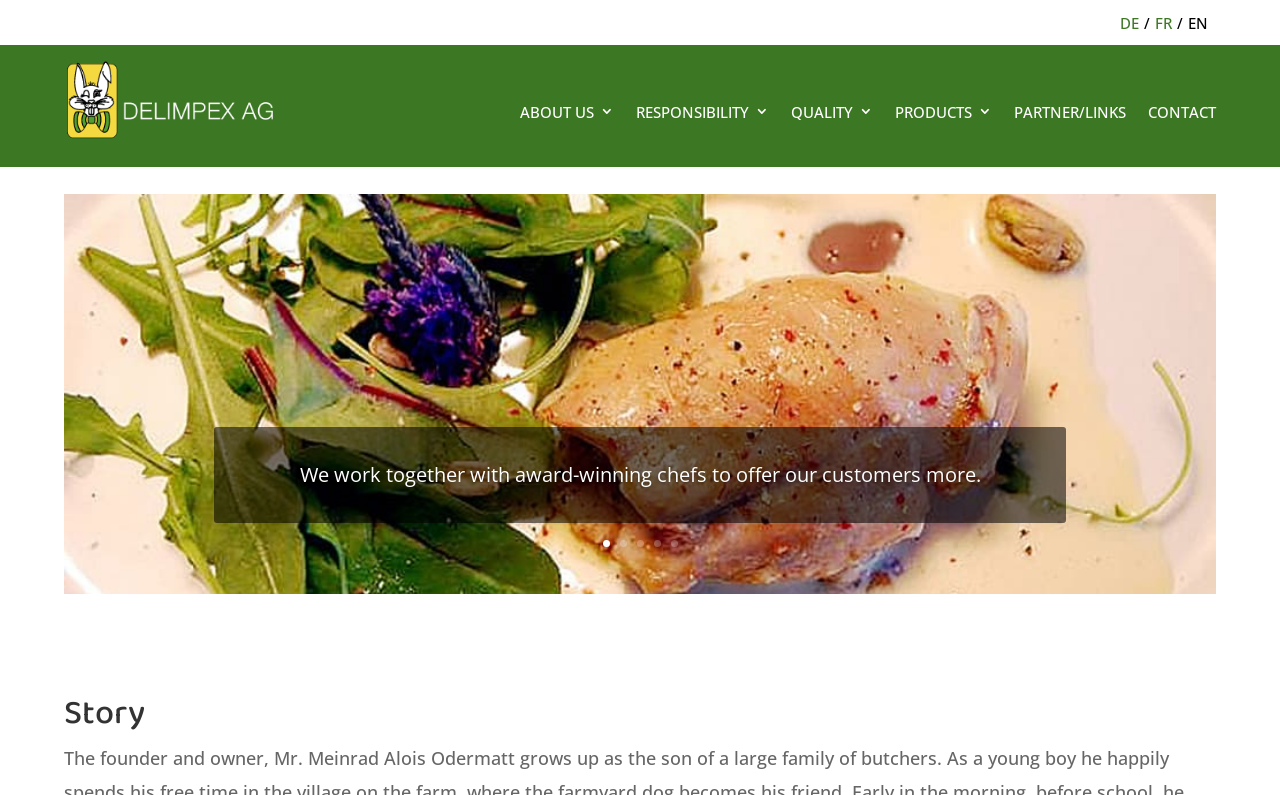Pinpoint the bounding box coordinates of the area that must be clicked to complete this instruction: "View products".

[0.699, 0.075, 0.775, 0.208]